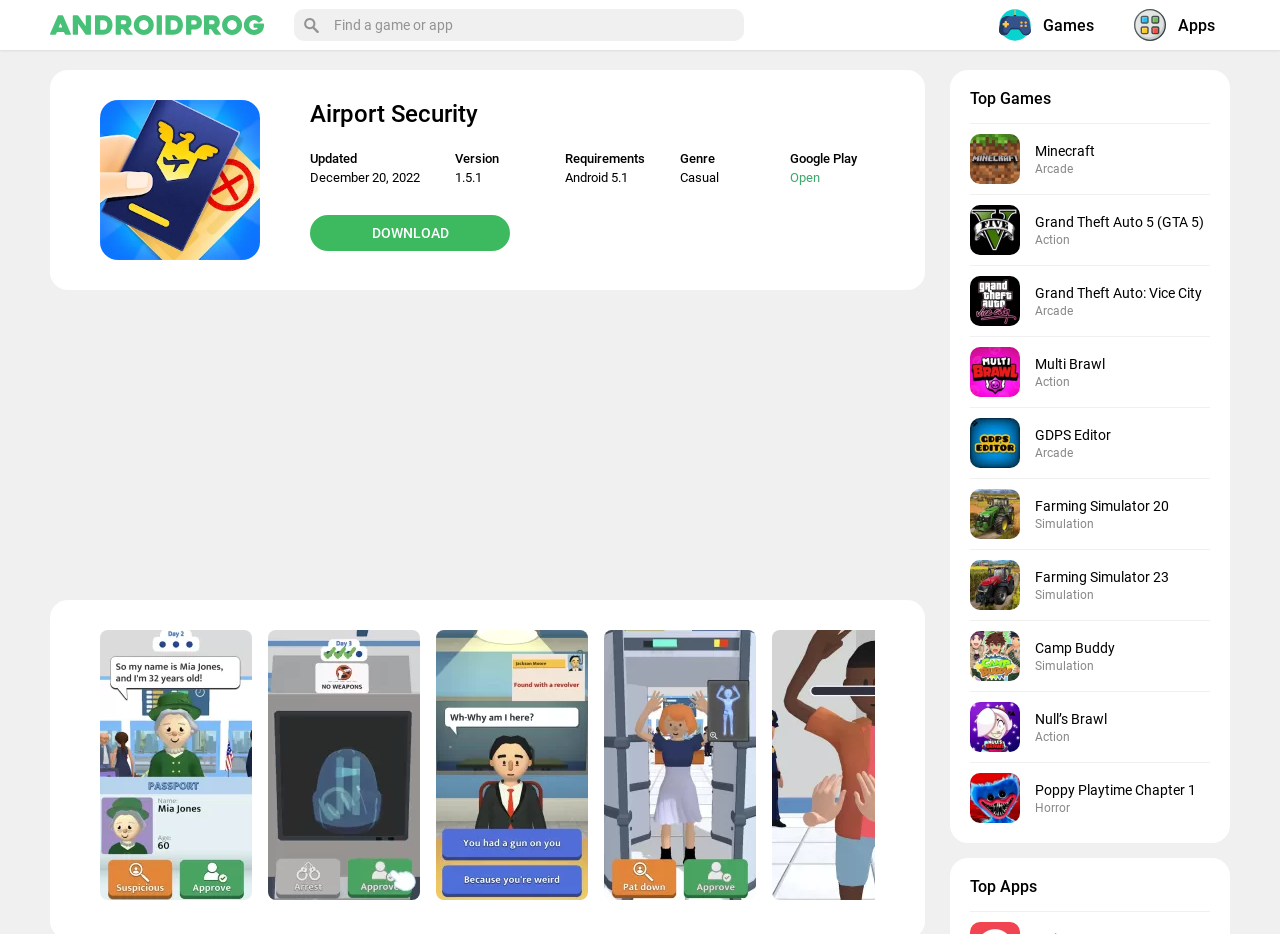Determine the bounding box coordinates of the clickable element necessary to fulfill the instruction: "Open Airport Security on Google Play". Provide the coordinates as four float numbers within the 0 to 1 range, i.e., [left, top, right, bottom].

[0.617, 0.182, 0.641, 0.198]